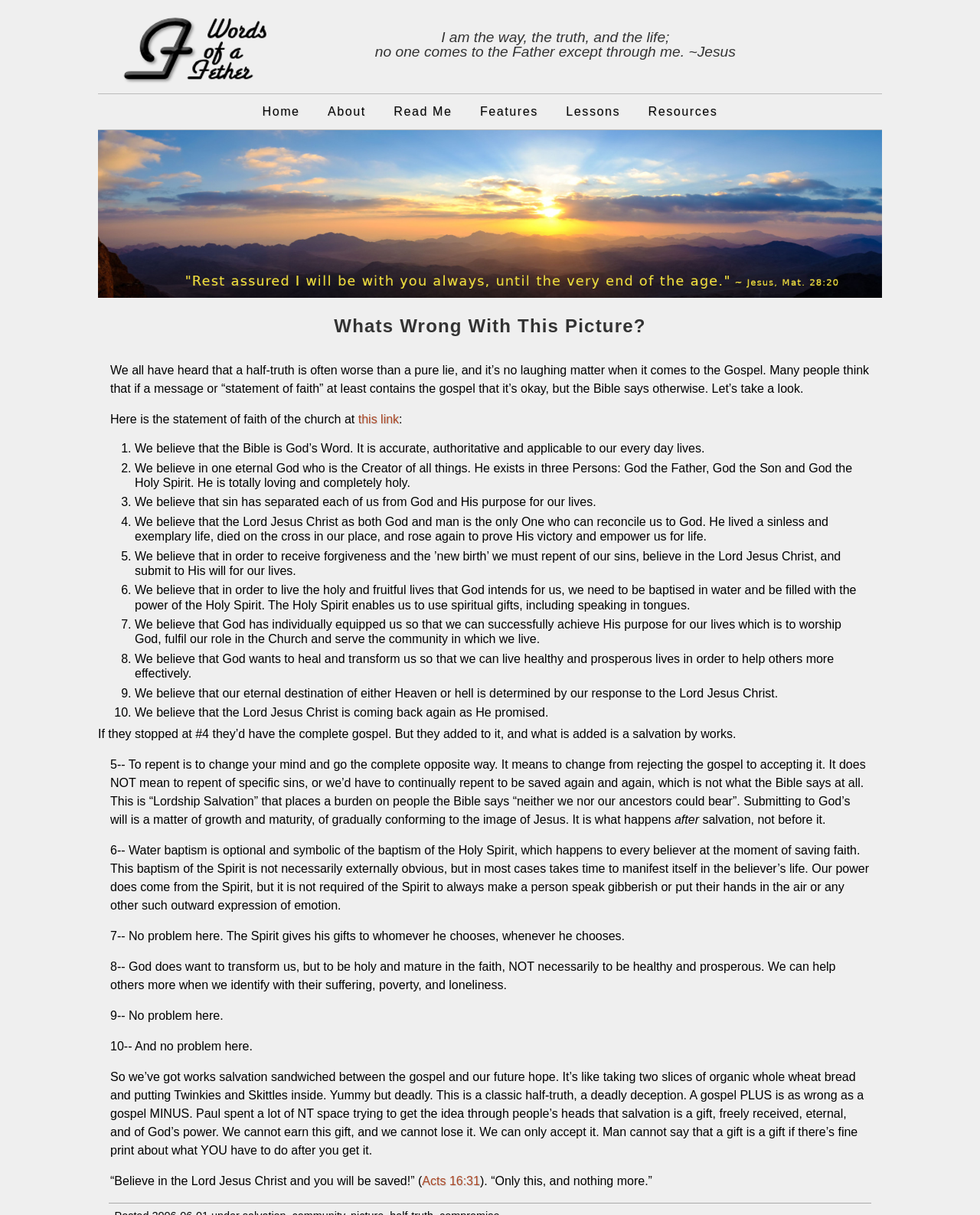Reply to the question with a single word or phrase:
What is the Bible verse mentioned at the end of the page?

Acts 16:31